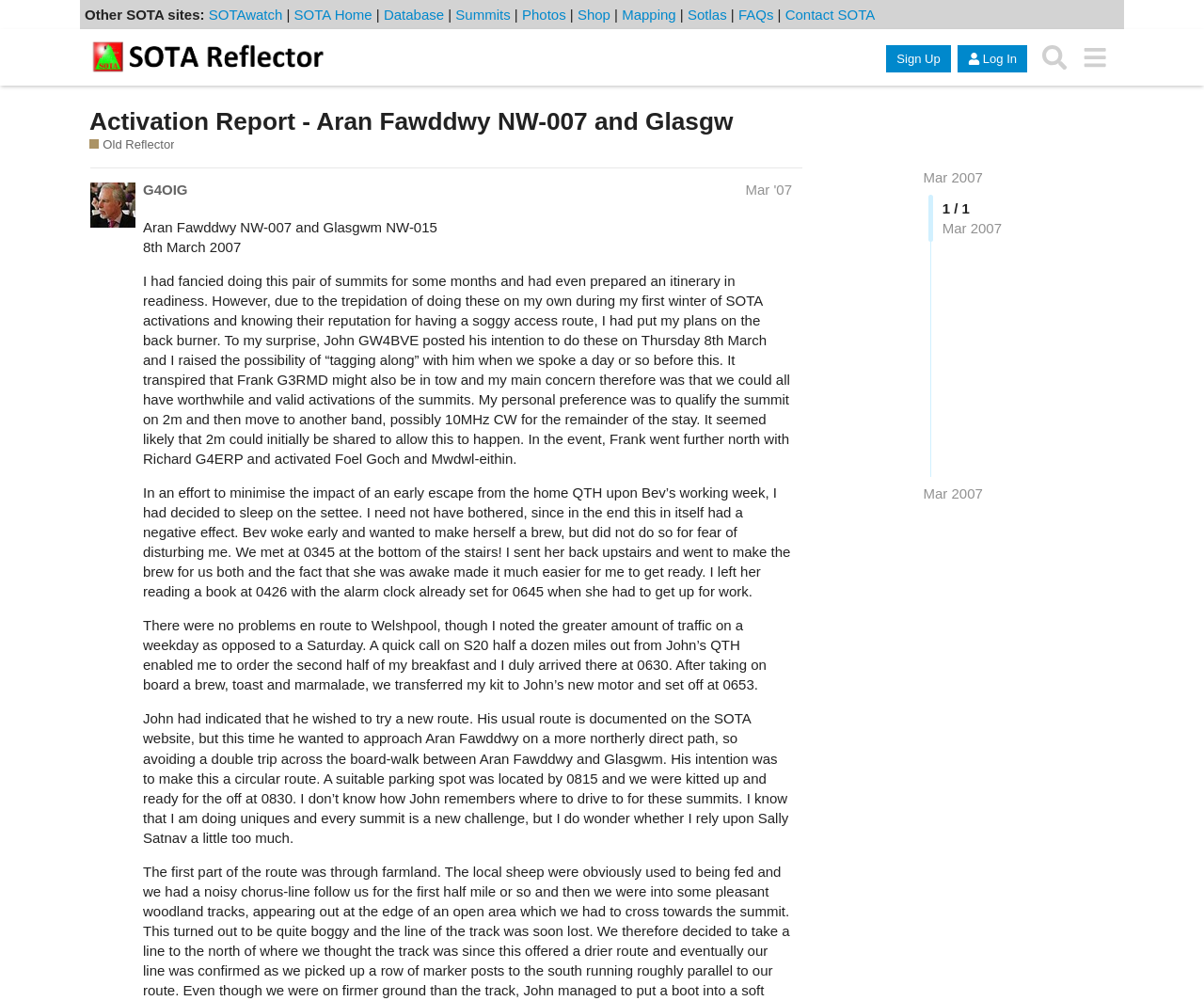Locate the bounding box coordinates of the area you need to click to fulfill this instruction: 'Go to SOTA Home'. The coordinates must be in the form of four float numbers ranging from 0 to 1: [left, top, right, bottom].

[0.244, 0.007, 0.309, 0.023]